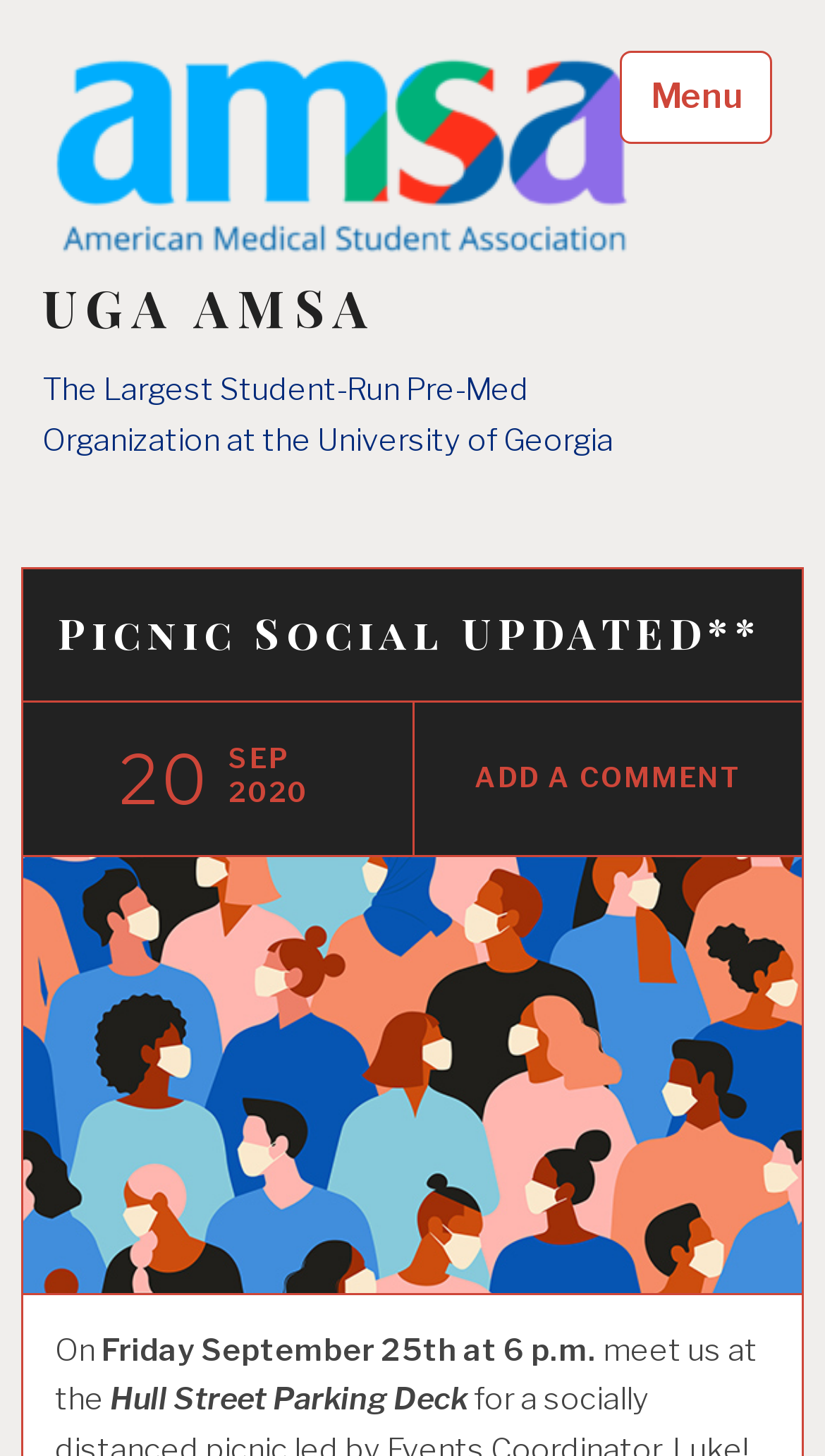From the given element description: "parent_node: UGA AMSA", find the bounding box for the UI element. Provide the coordinates as four float numbers between 0 and 1, in the order [left, top, right, bottom].

[0.051, 0.16, 0.774, 0.186]